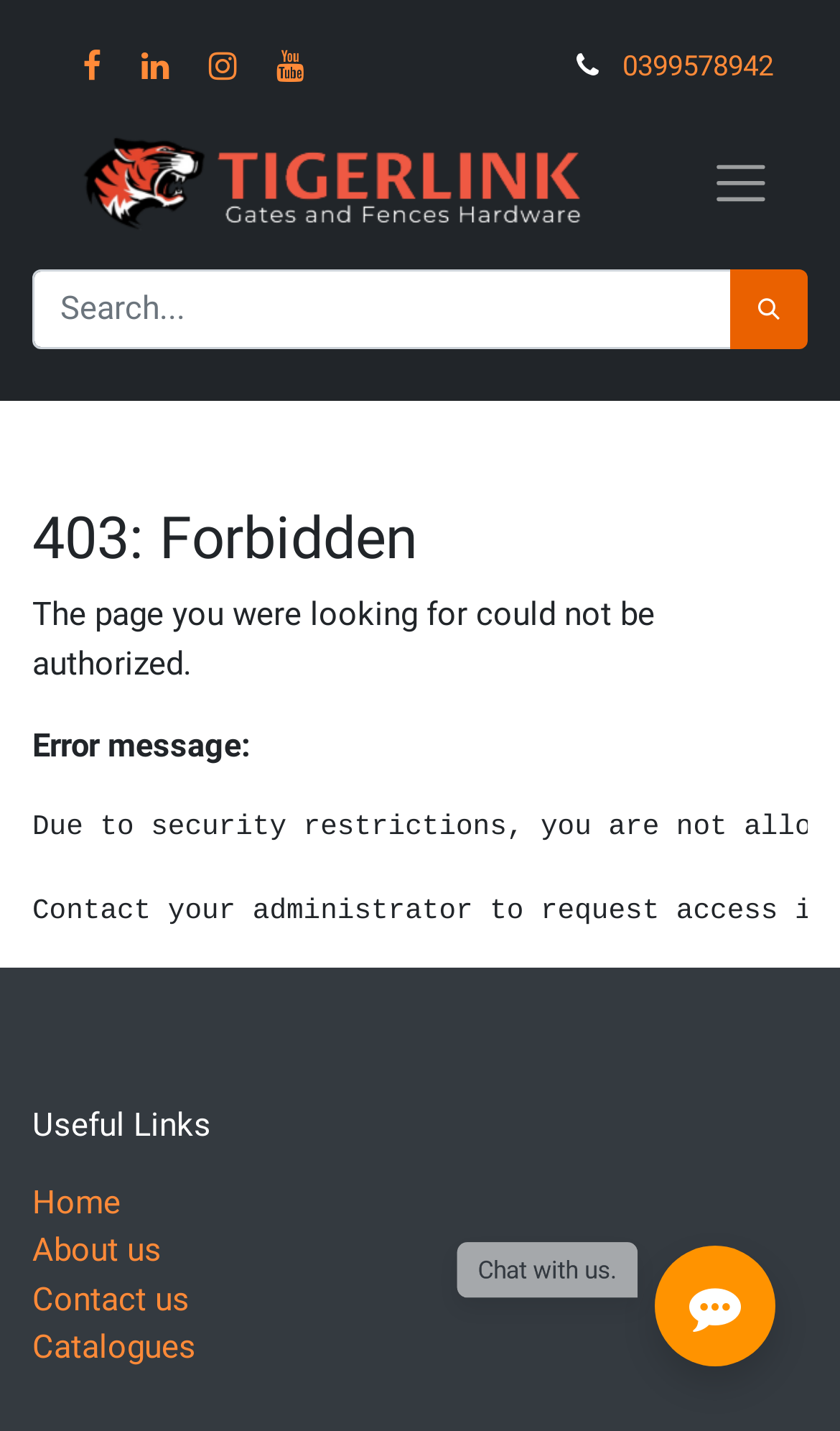Identify the bounding box coordinates for the region to click in order to carry out this instruction: "Go to Home". Provide the coordinates using four float numbers between 0 and 1, formatted as [left, top, right, bottom].

[0.038, 0.826, 0.144, 0.853]